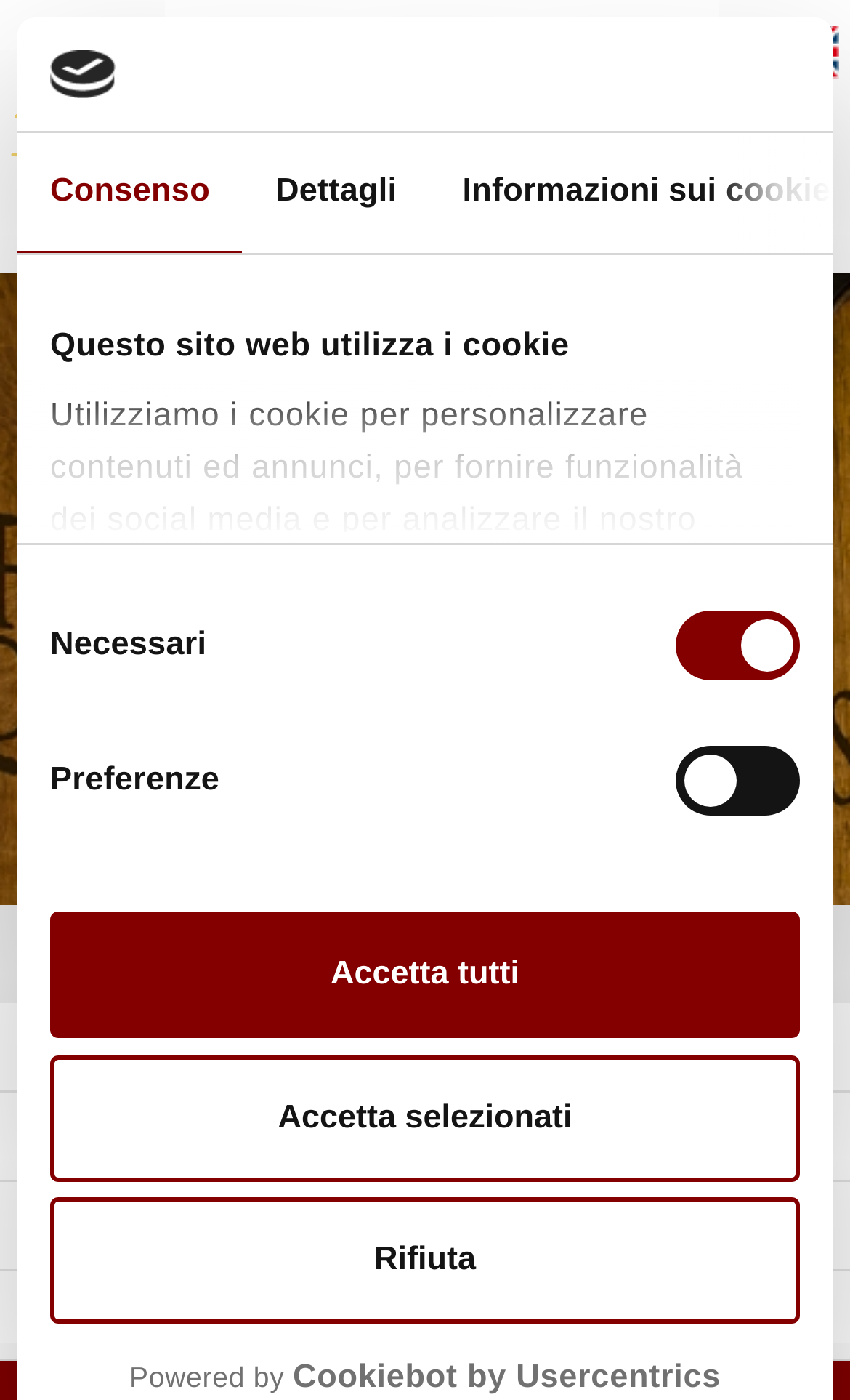Find the bounding box coordinates of the area that needs to be clicked in order to achieve the following instruction: "Go to the English Version". The coordinates should be specified as four float numbers between 0 and 1, i.e., [left, top, right, bottom].

[0.918, 0.023, 0.987, 0.048]